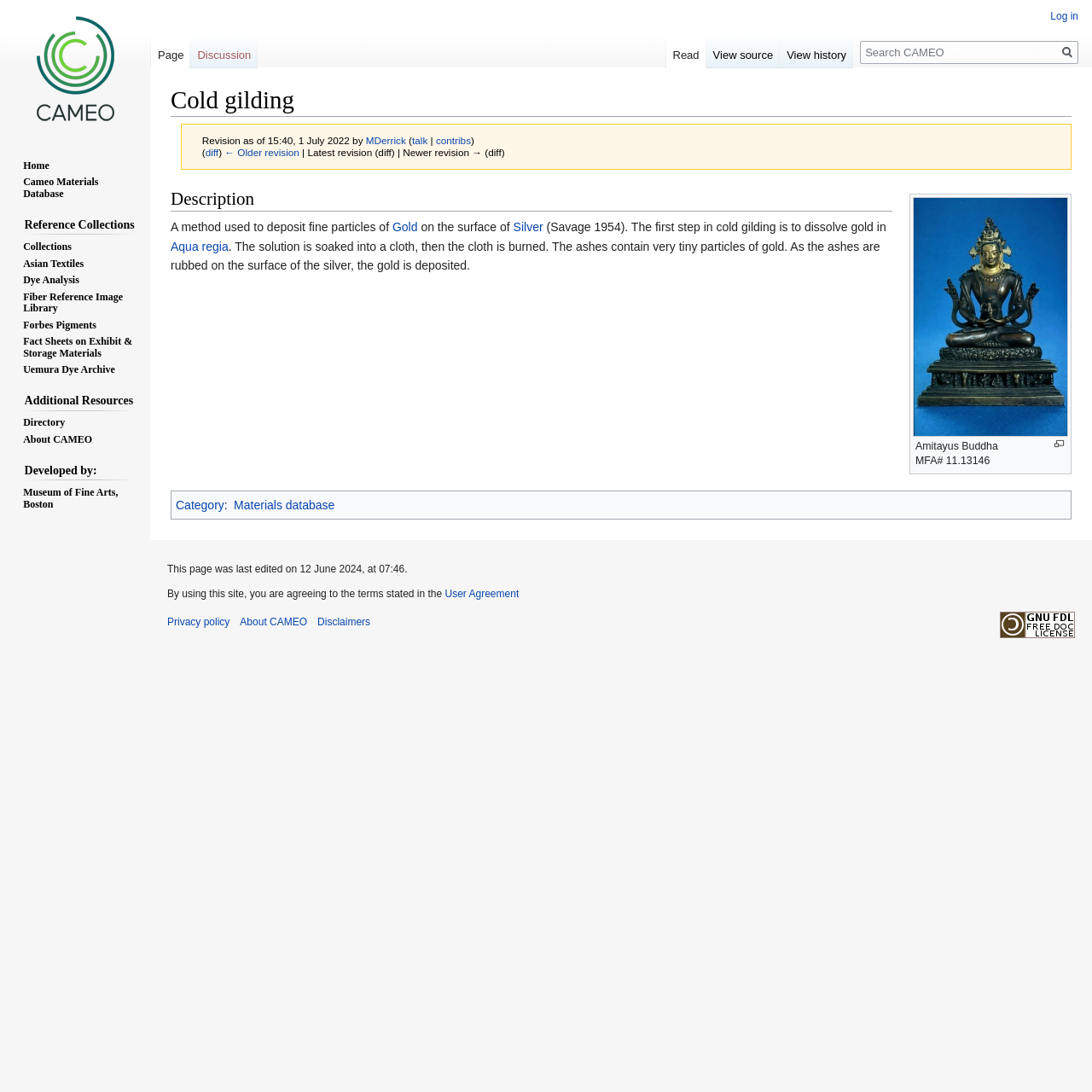Specify the bounding box coordinates of the area that needs to be clicked to achieve the following instruction: "View the page history".

[0.714, 0.031, 0.781, 0.062]